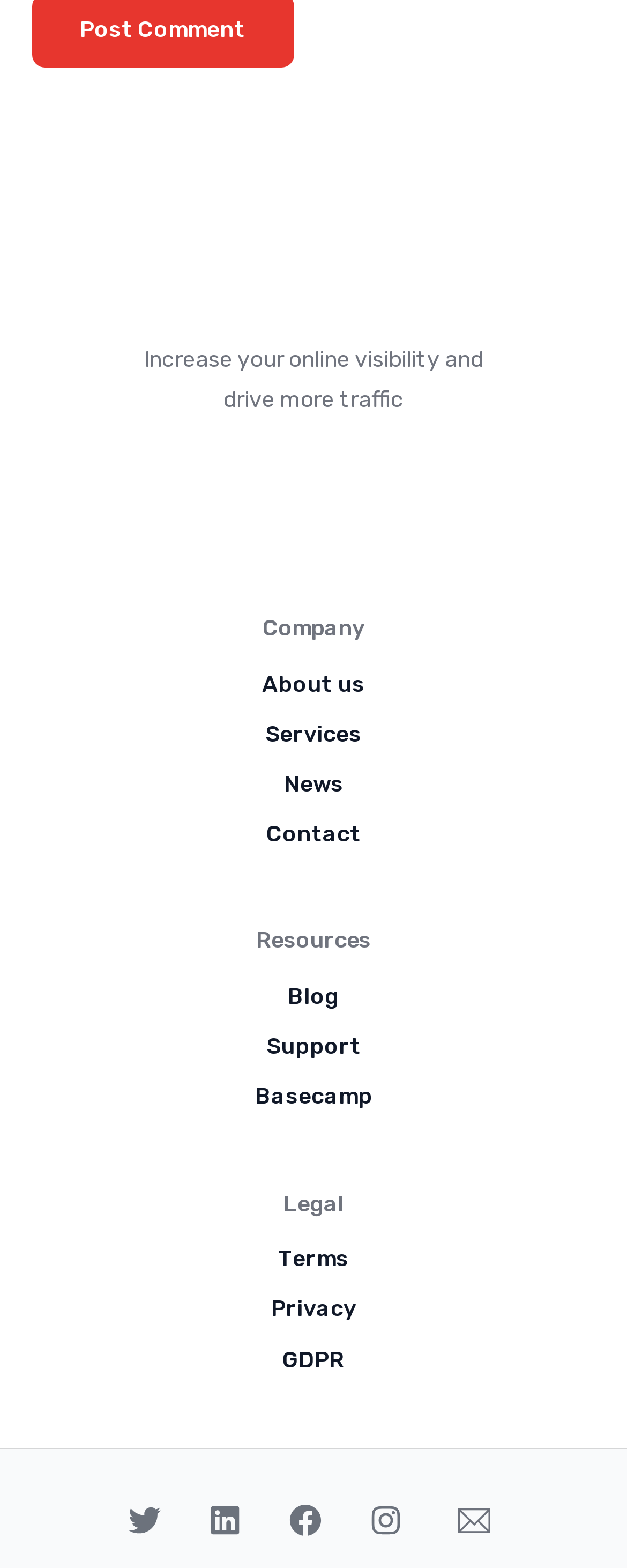Locate the bounding box coordinates of the element I should click to achieve the following instruction: "Go to news and events".

None